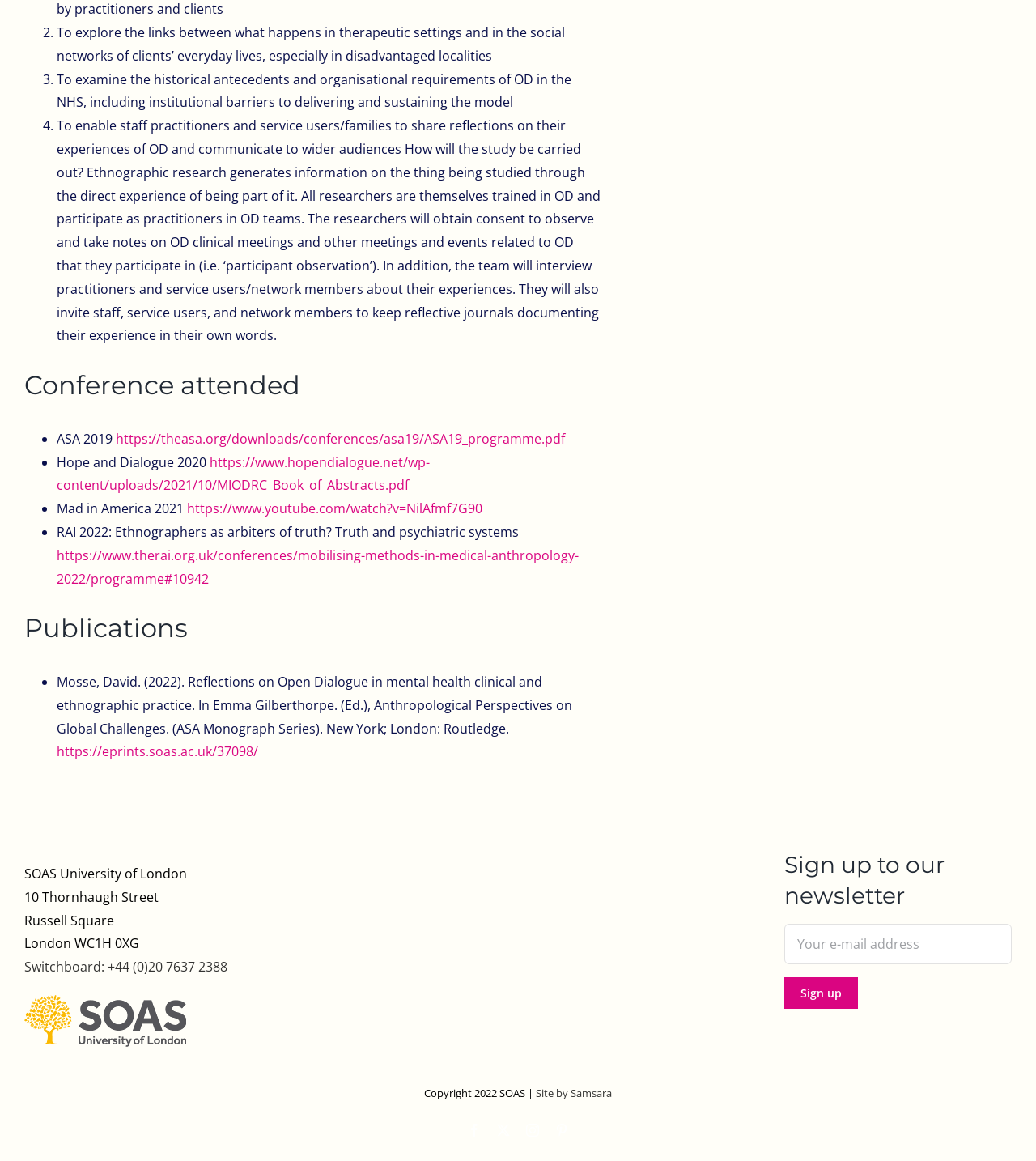Kindly determine the bounding box coordinates for the clickable area to achieve the given instruction: "Read the publication by David Mosse".

[0.055, 0.64, 0.249, 0.655]